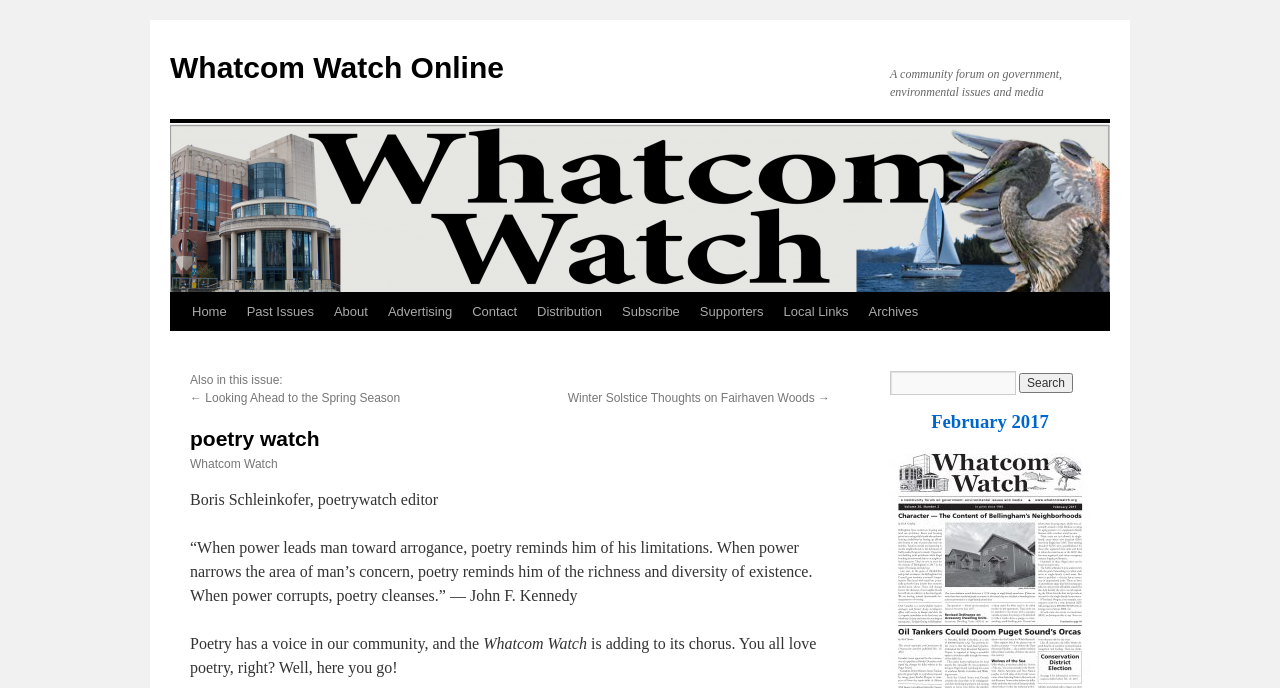Please identify the bounding box coordinates of the clickable region that I should interact with to perform the following instruction: "Read the issue from February 2017". The coordinates should be expressed as four float numbers between 0 and 1, i.e., [left, top, right, bottom].

[0.727, 0.597, 0.819, 0.628]